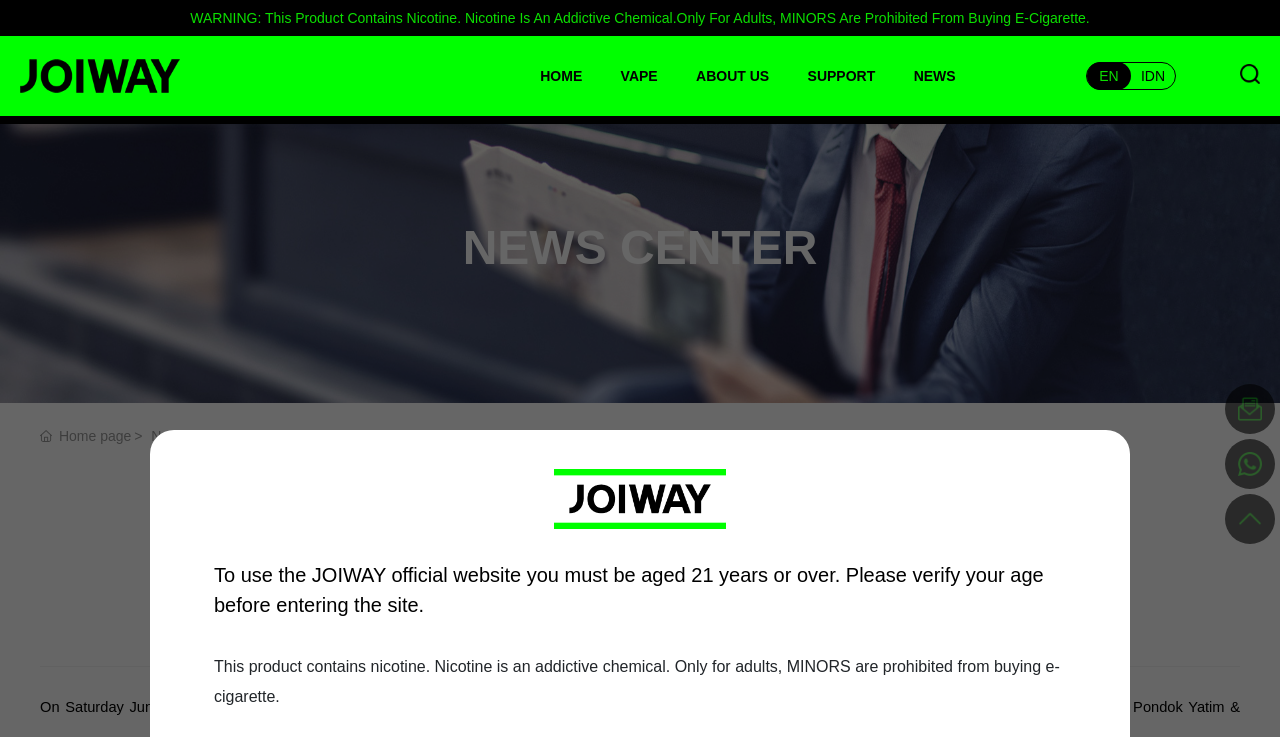Locate the bounding box coordinates of the UI element described by: "ABOUT US". Provide the coordinates as four float numbers between 0 and 1, formatted as [left, top, right, bottom].

[0.539, 0.049, 0.606, 0.157]